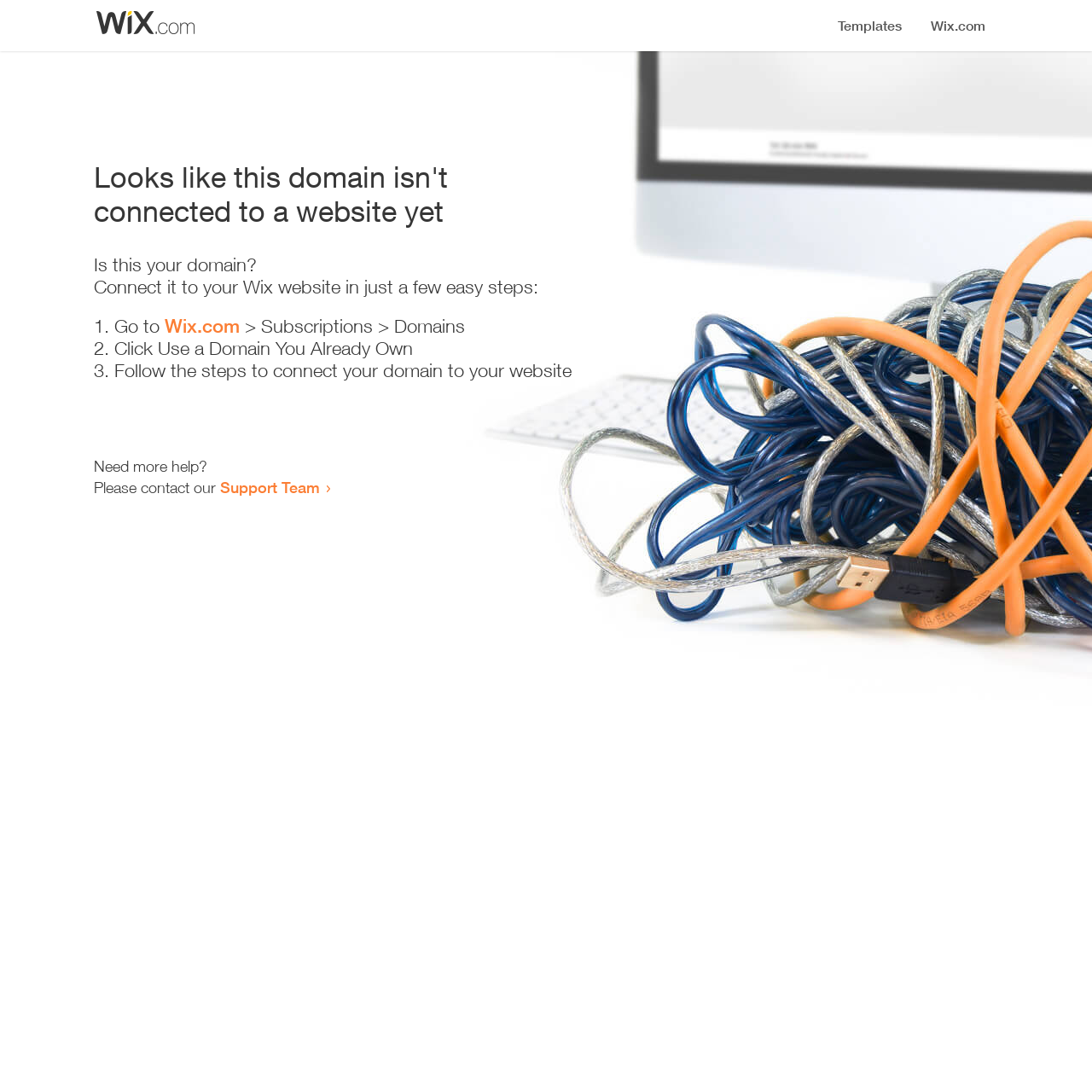Locate the UI element described by Support Team and provide its bounding box coordinates. Use the format (top-left x, top-left y, bottom-right x, bottom-right y) with all values as floating point numbers between 0 and 1.

[0.202, 0.438, 0.293, 0.455]